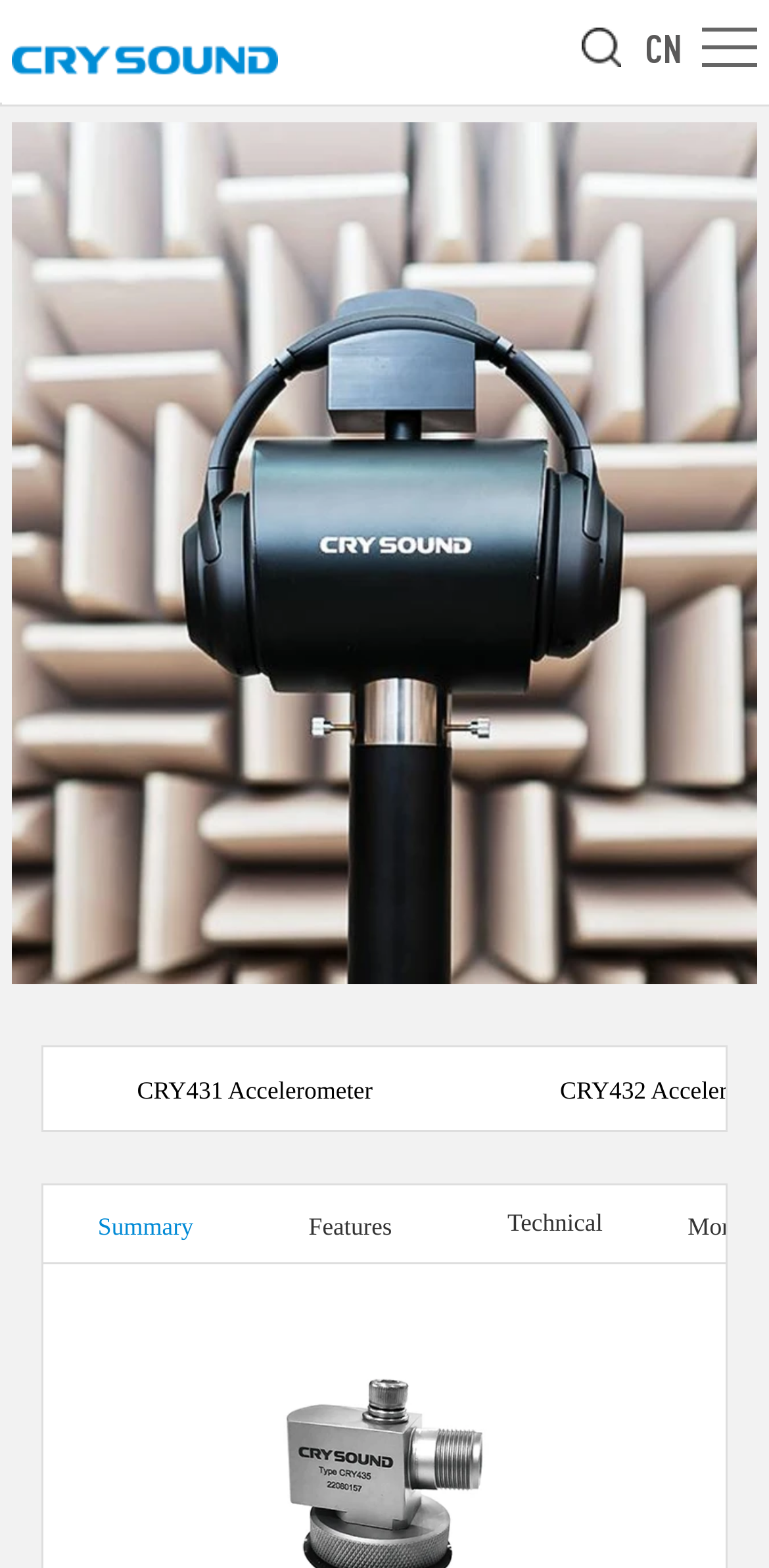Using the provided element description, identify the bounding box coordinates as (top-left x, top-left y, bottom-right x, bottom-right y). Ensure all values are between 0 and 1. Description: Summary

[0.127, 0.758, 0.252, 0.807]